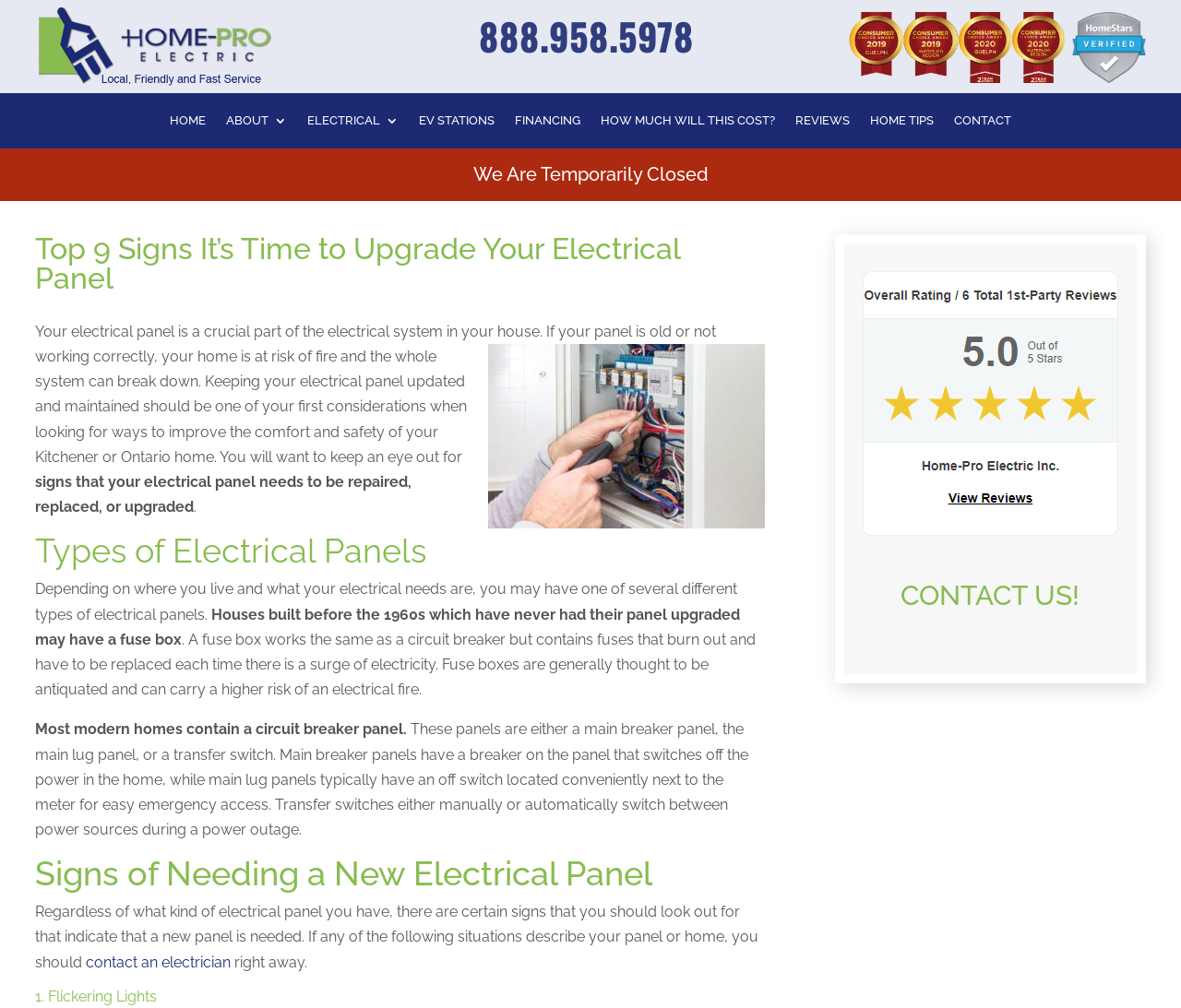Generate a thorough caption detailing the webpage content.

This webpage is about upgrading home electrical panels, specifically discussing the signs that indicate it's time to upgrade. At the top left, there is a logo of "Home Pro Electric" with a link to the homepage. Next to it, there is a phone number "888.958.5978" which is also a link. On the top right, there are social media icons with links.

Below the logo, there is a navigation menu with links to different sections of the website, including "HOME", "ABOUT", "ELECTRICAL", "EV STATIONS", "FINANCING", "HOW MUCH WILL THIS COST?", "REVIEWS", "HOME TIPS", and "CONTACT".

The main content of the webpage starts with a notice that the company is temporarily closed. Below this notice, there is a heading "Top 9 Signs It’s Time to Upgrade Your Electrical Panel" followed by a paragraph of text explaining the importance of keeping the electrical panel updated and maintained.

There is an image related to electrical panel upgrades, and then several paragraphs of text discussing the types of electrical panels, including fuse boxes and circuit breaker panels. The text explains the differences between these types of panels and the risks associated with outdated panels.

The webpage then lists the signs that indicate a new electrical panel is needed, including situations that describe the panel or home. The text advises contacting an electrician if any of these signs are present. There is a call-to-action link to contact an electrician.

At the bottom of the webpage, there is an image and a heading "CONTACT US!" with a call-to-action to contact the company.